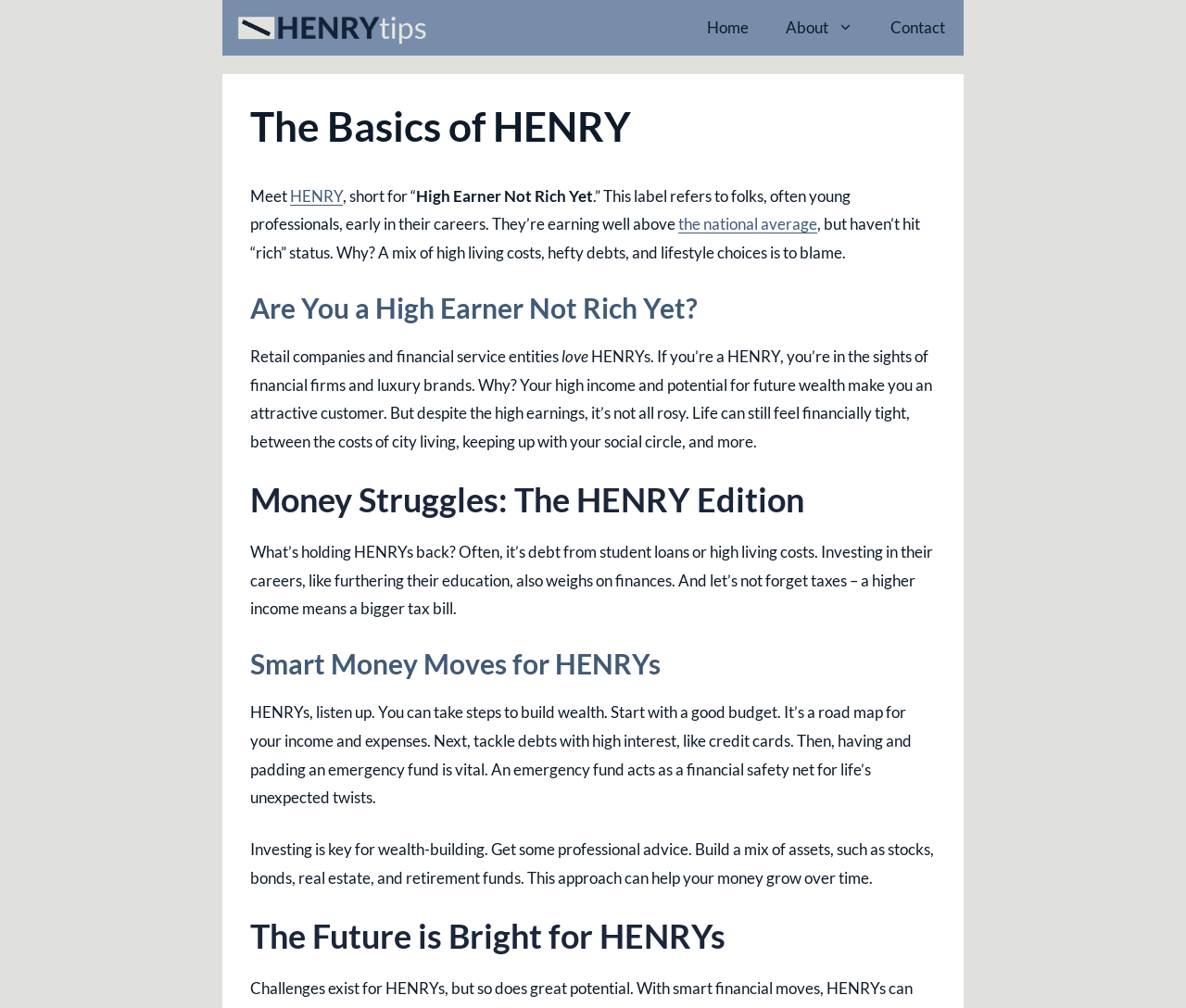What is the main topic of this webpage?
Provide a concise answer using a single word or phrase based on the image.

HENRY